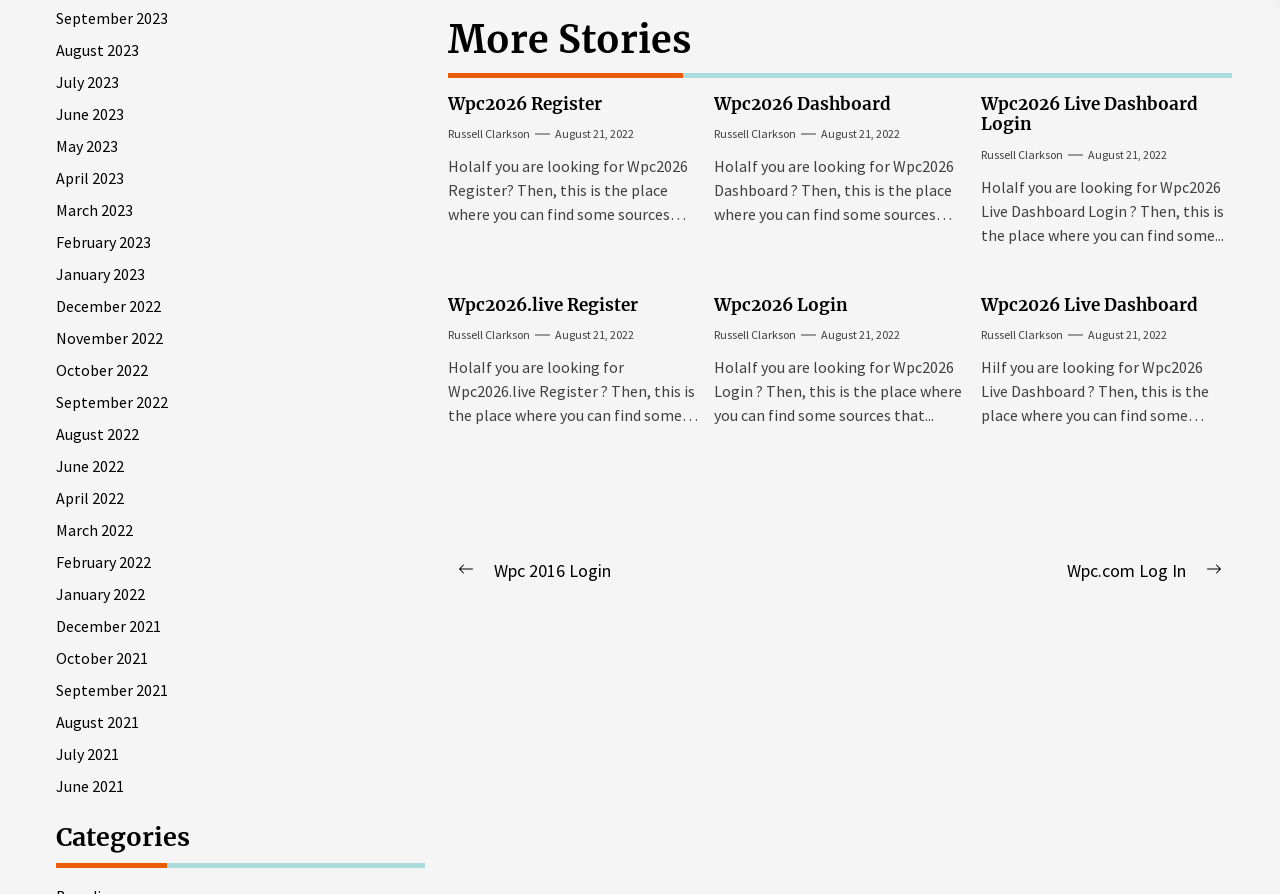Indicate the bounding box coordinates of the element that needs to be clicked to satisfy the following instruction: "Navigate to 'Previous post: Wpc 2016 Login'". The coordinates should be four float numbers between 0 and 1, i.e., [left, top, right, bottom].

[0.358, 0.625, 0.477, 0.652]